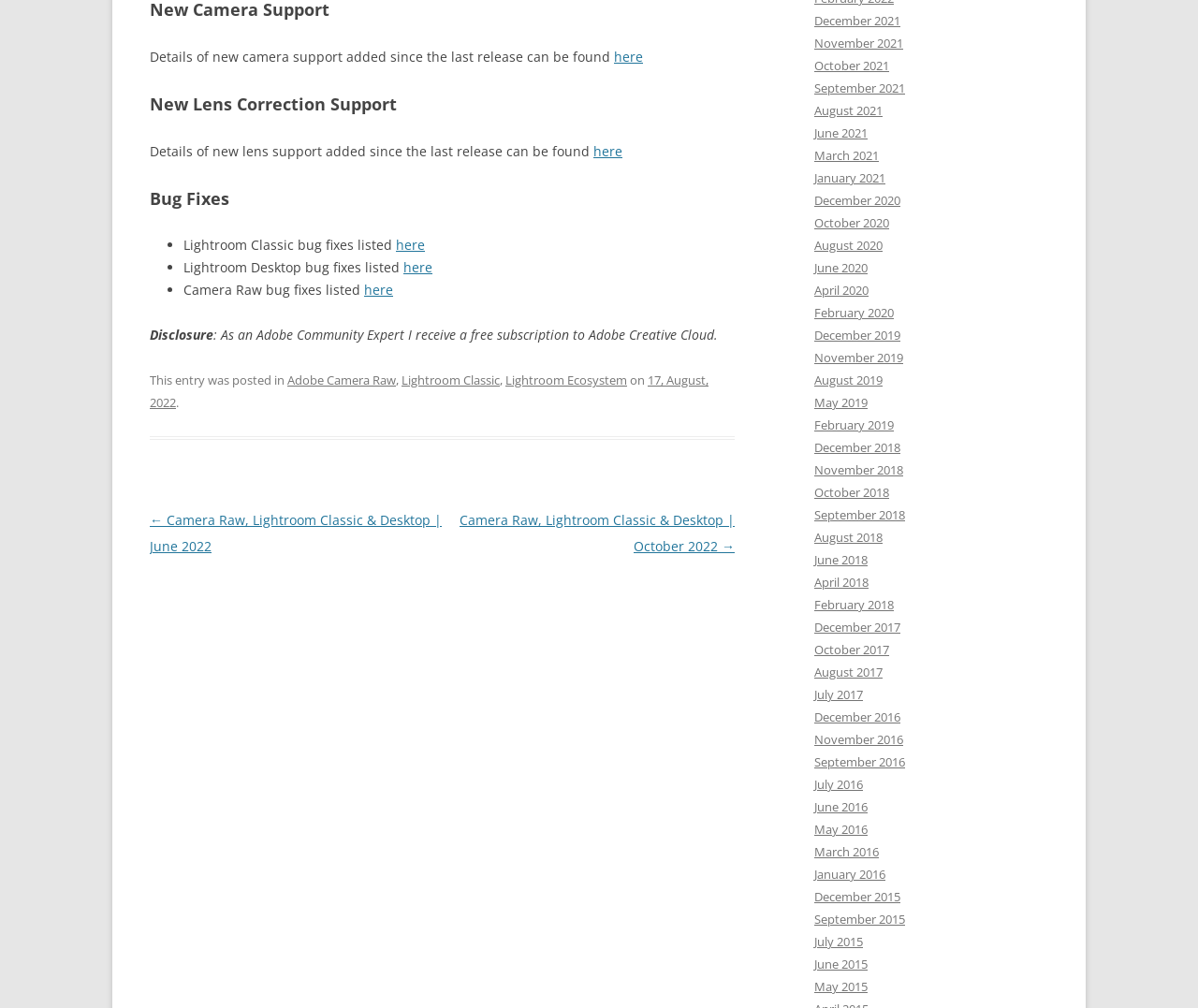Using the image as a reference, answer the following question in as much detail as possible:
What is the purpose of the 'here' links on this webpage?

The 'here' links on this webpage seem to be providing additional information or resources related to the topics being discussed. For example, the 'here' link under 'New Lens Correction Support' likely leads to a page with more details about the new lens correction features.